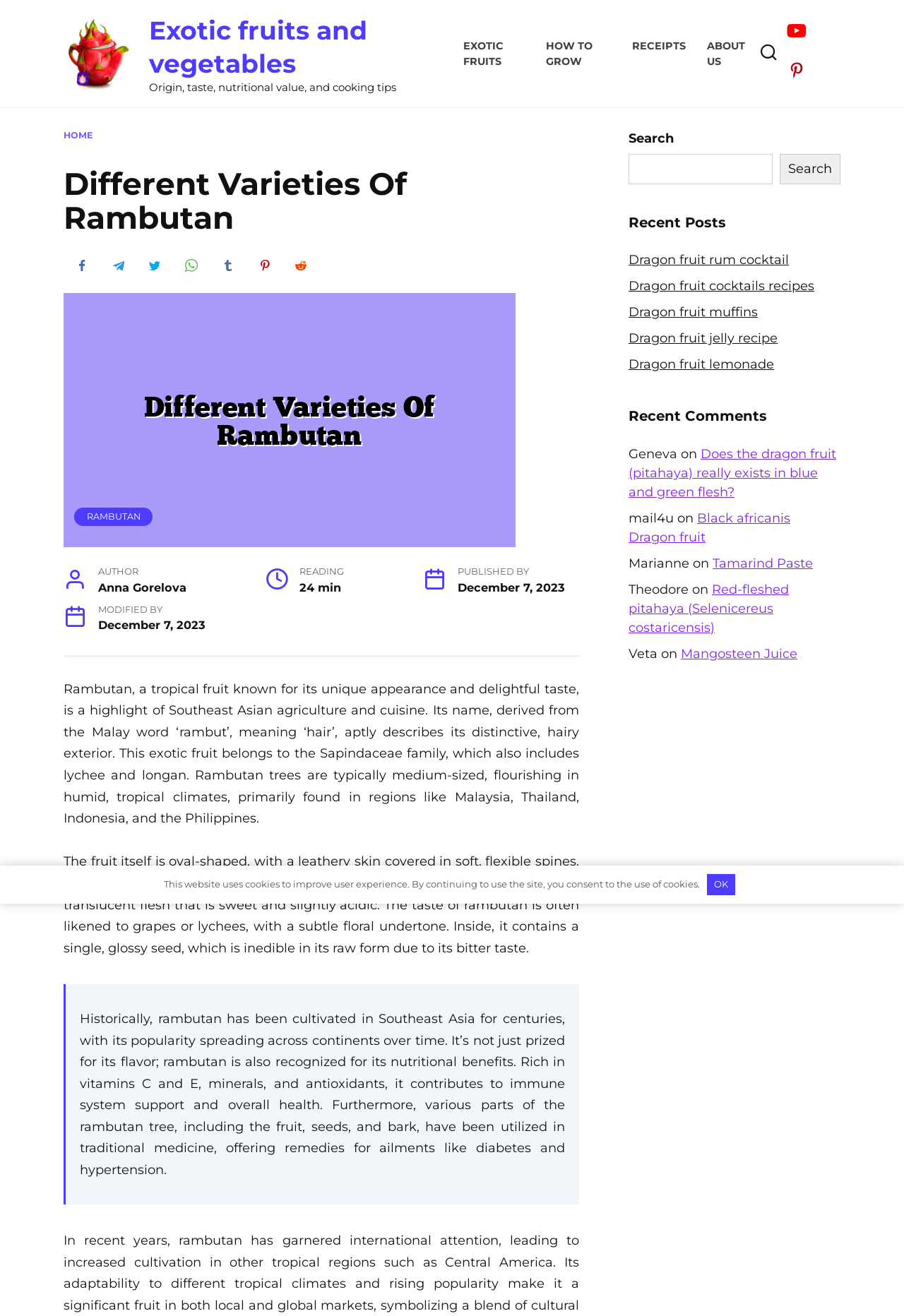Please locate the bounding box coordinates of the element that should be clicked to achieve the given instruction: "Click on the 'Exotic fruits and vegetables' link".

[0.07, 0.054, 0.148, 0.066]